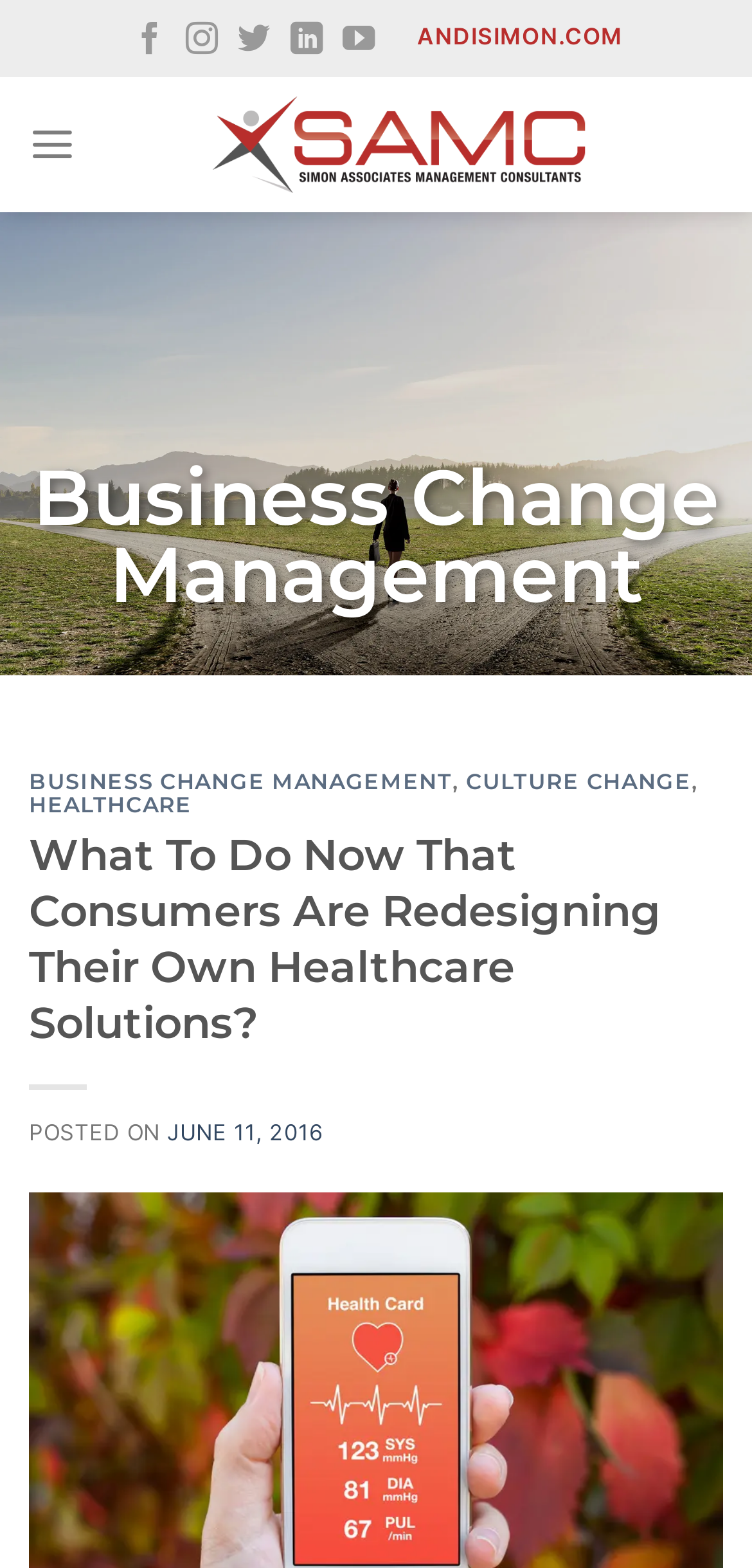Indicate the bounding box coordinates of the element that must be clicked to execute the instruction: "Open the main menu". The coordinates should be given as four float numbers between 0 and 1, i.e., [left, top, right, bottom].

[0.038, 0.062, 0.101, 0.123]